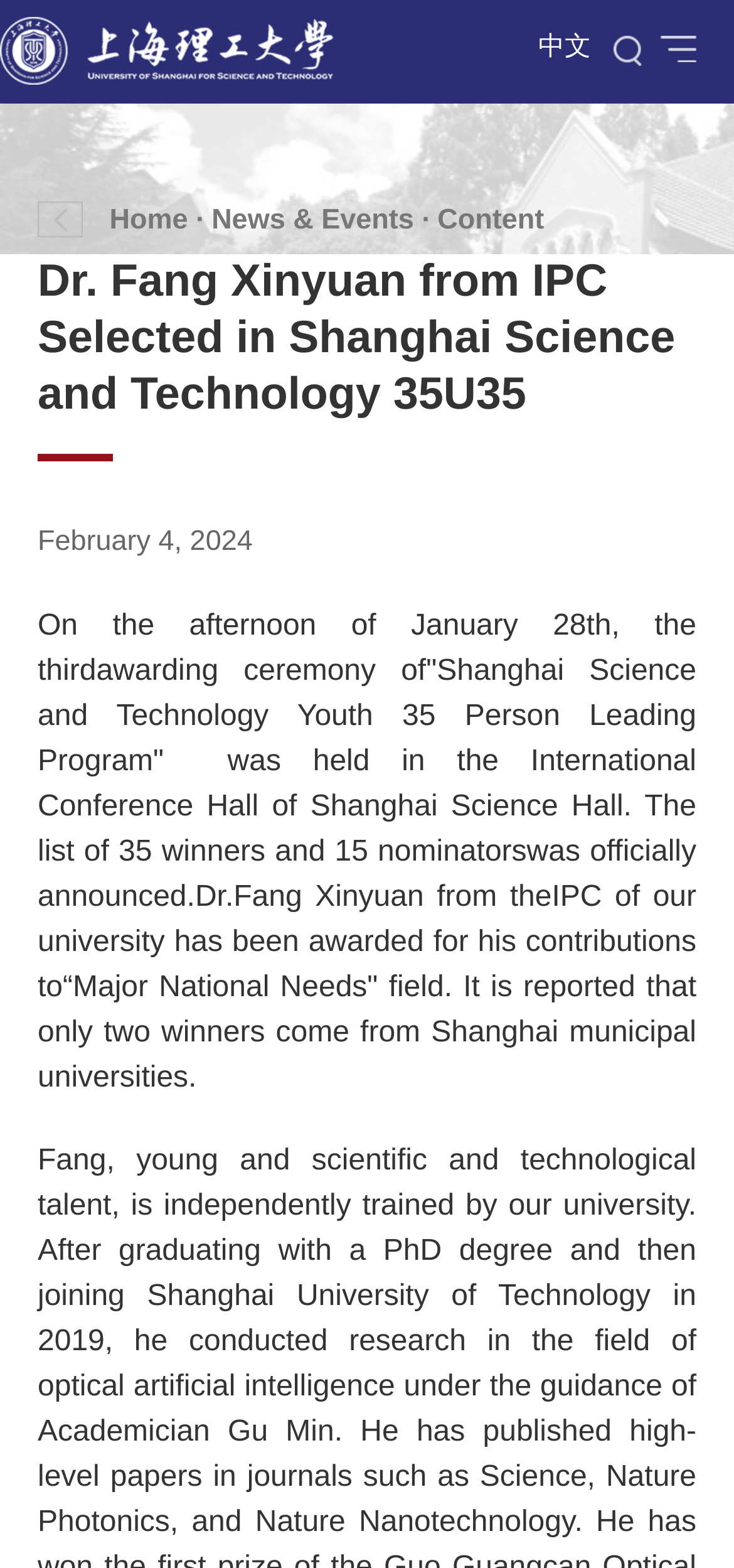Determine the title of the webpage and give its text content.

Dr. Fang Xinyuan from IPC Selected in Shanghai Science and Technology 35U35